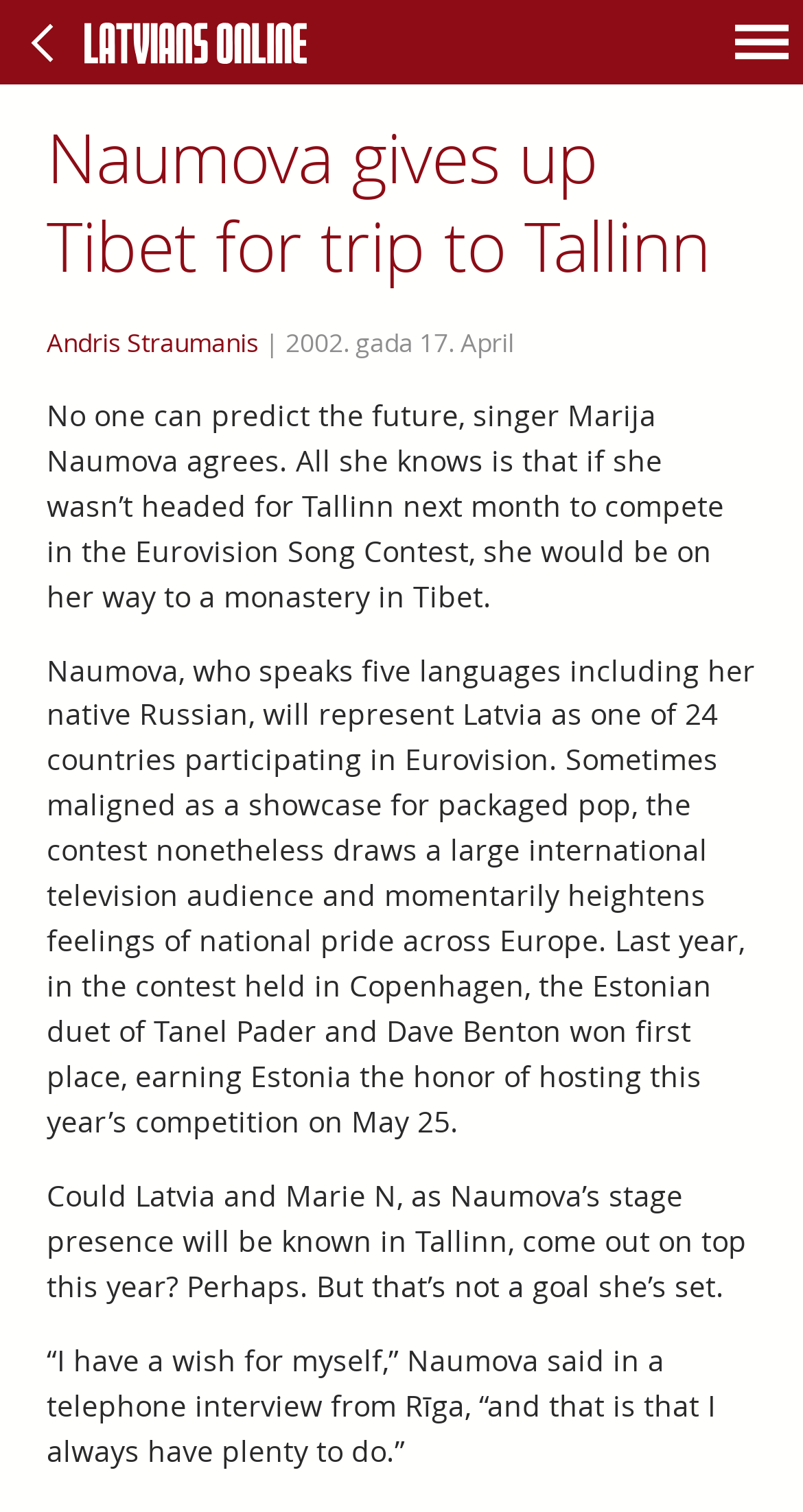Locate and generate the text content of the webpage's heading.

Latvians Online – Ikkatram latvietim pasaulē.